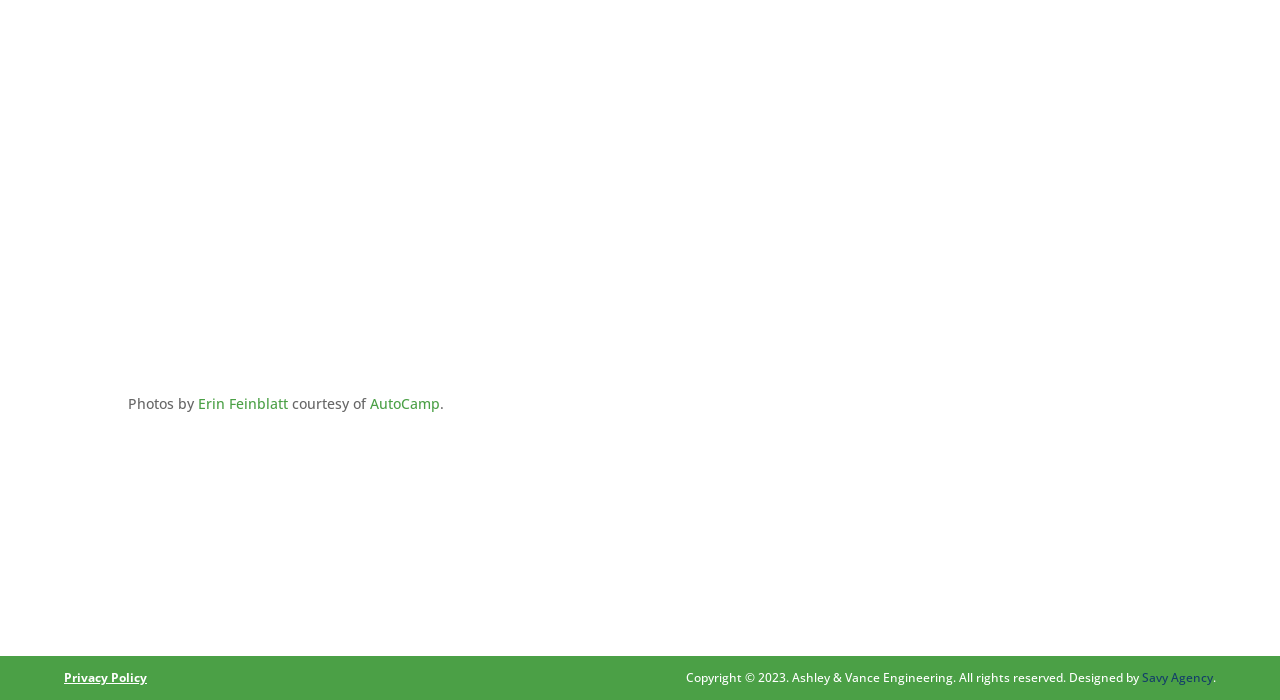Please determine the bounding box coordinates of the clickable area required to carry out the following instruction: "call 800.549.8486". The coordinates must be four float numbers between 0 and 1, represented as [left, top, right, bottom].

[0.787, 0.763, 0.908, 0.806]